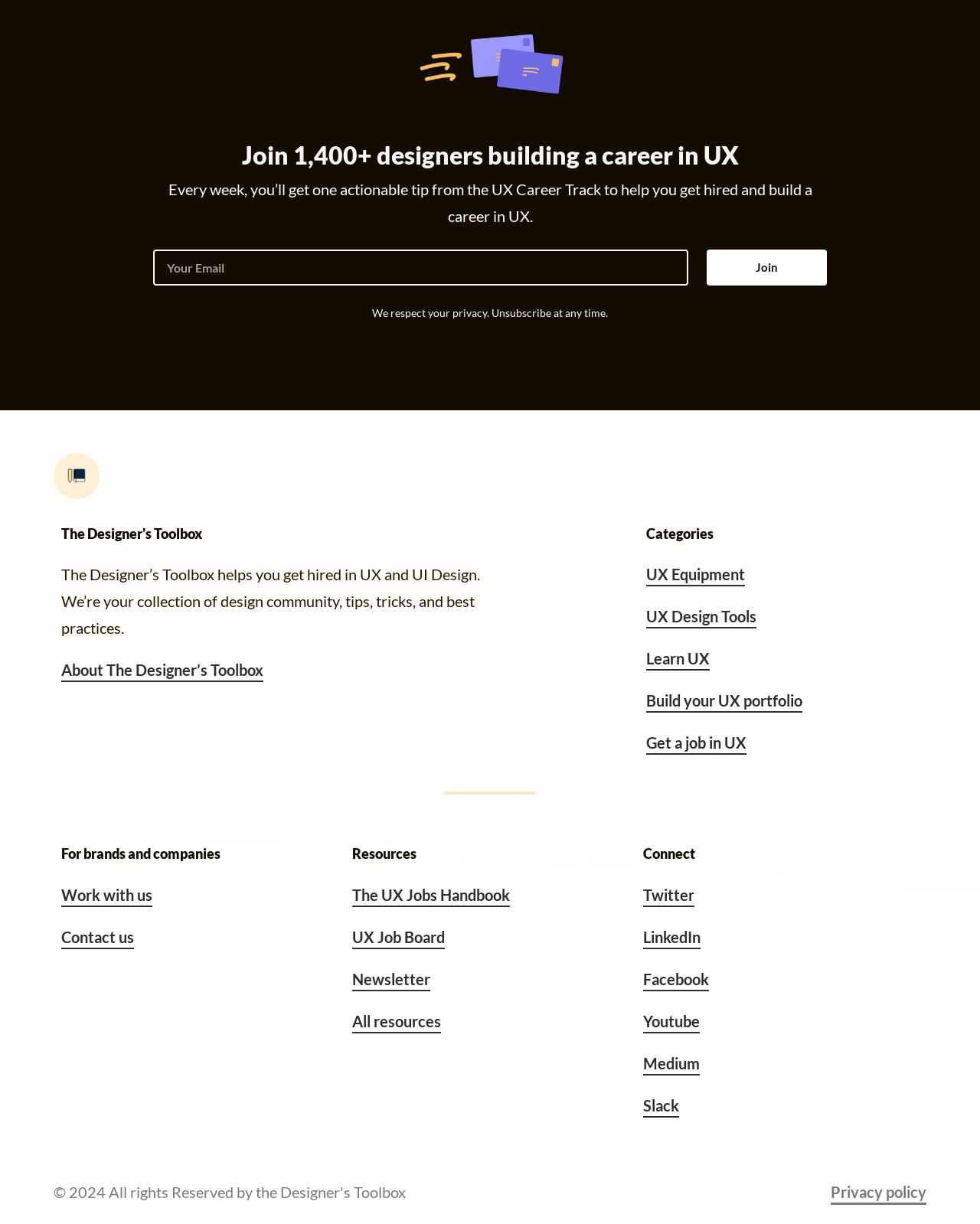Based on the description "Build your UX portfolio", find the bounding box of the specified UI element.

[0.659, 0.565, 0.819, 0.583]